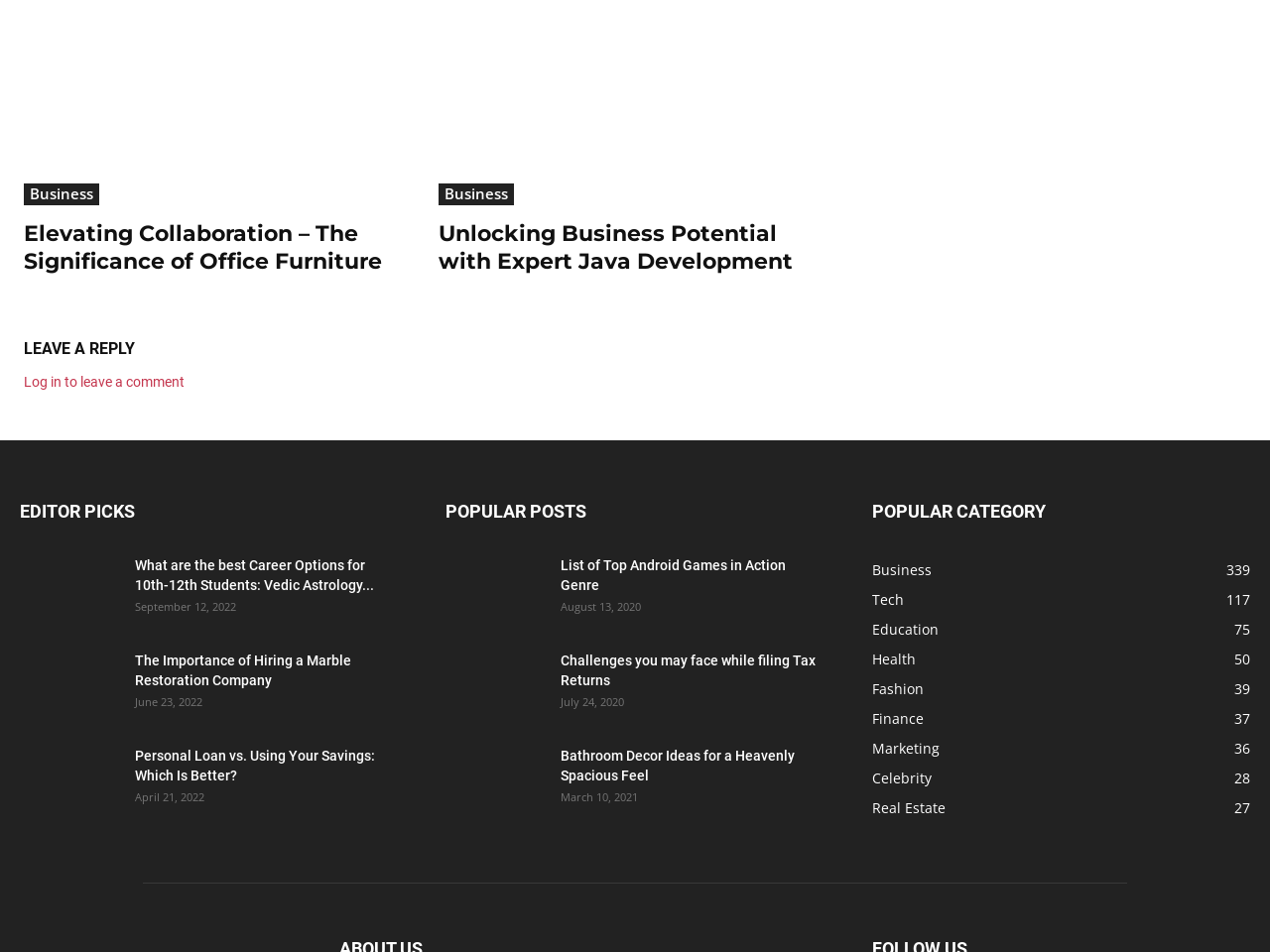How many editor picks are listed?
Based on the visual content, answer with a single word or a brief phrase.

3